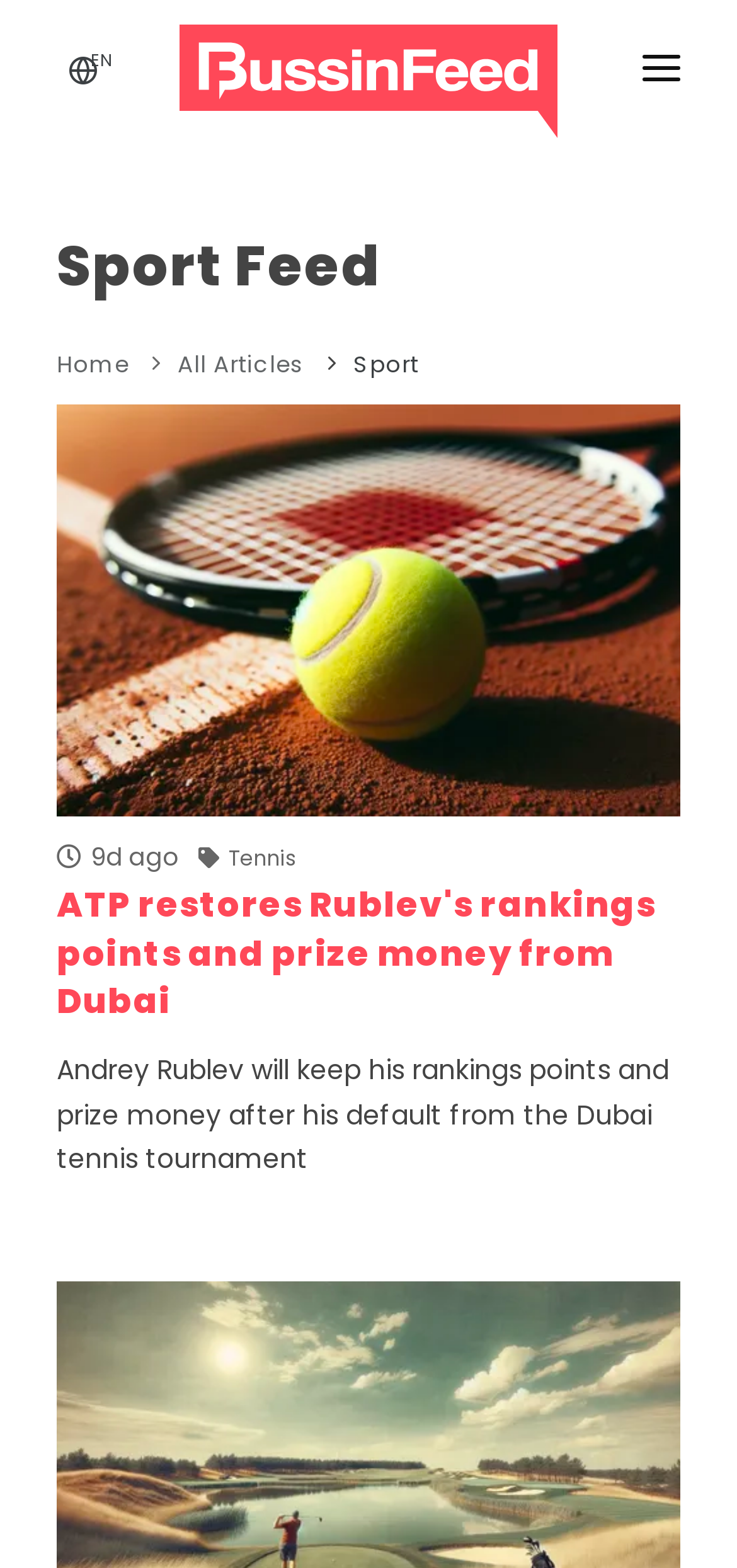Give a comprehensive overview of the webpage, including key elements.

The webpage is a sports news feed with a focus on various sports categories. At the top, there is a logo of BussinFeed.com, a link to the main navigation, and a language selection option. Below the logo, there are several links to different news categories, including Breaking News, World News, US News, Sport, Technology, Entertainment, Science, Lifestyle, and Cars.

The Sport category is further divided into subcategories such as Basketball, Football, Ice Hockey, Golf, Tennis, Baseball, and Soccer. Each of these subcategories has a corresponding link.

Below the news categories, there is a heading that reads "Sport Feed" followed by a series of links to specific news articles. The first article is about ATP restoring Rublev's rankings points and prize money from Dubai, with a corresponding image and a brief summary of the article. The article is categorized under Tennis and has a timestamp of 9 days ago.

The webpage has a clean and organized layout, making it easy to navigate through the different news categories and articles.